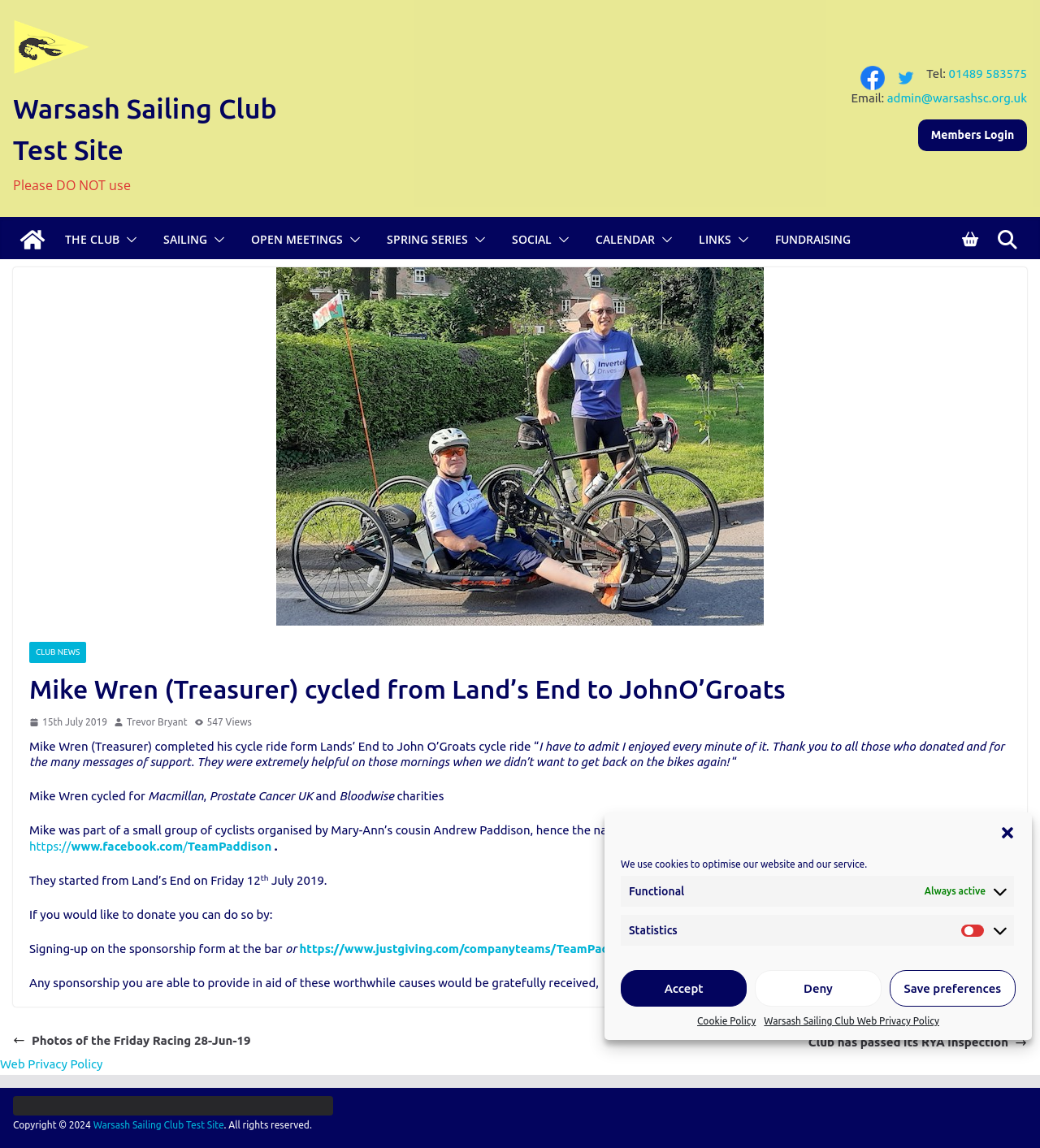Using the details from the image, please elaborate on the following question: What is the name of the person who cycled from Land's End to John O'Groats?

I found the answer by reading the article on the webpage, which mentions that Mike Wren, the treasurer, cycled from Land's End to John O'Groats.